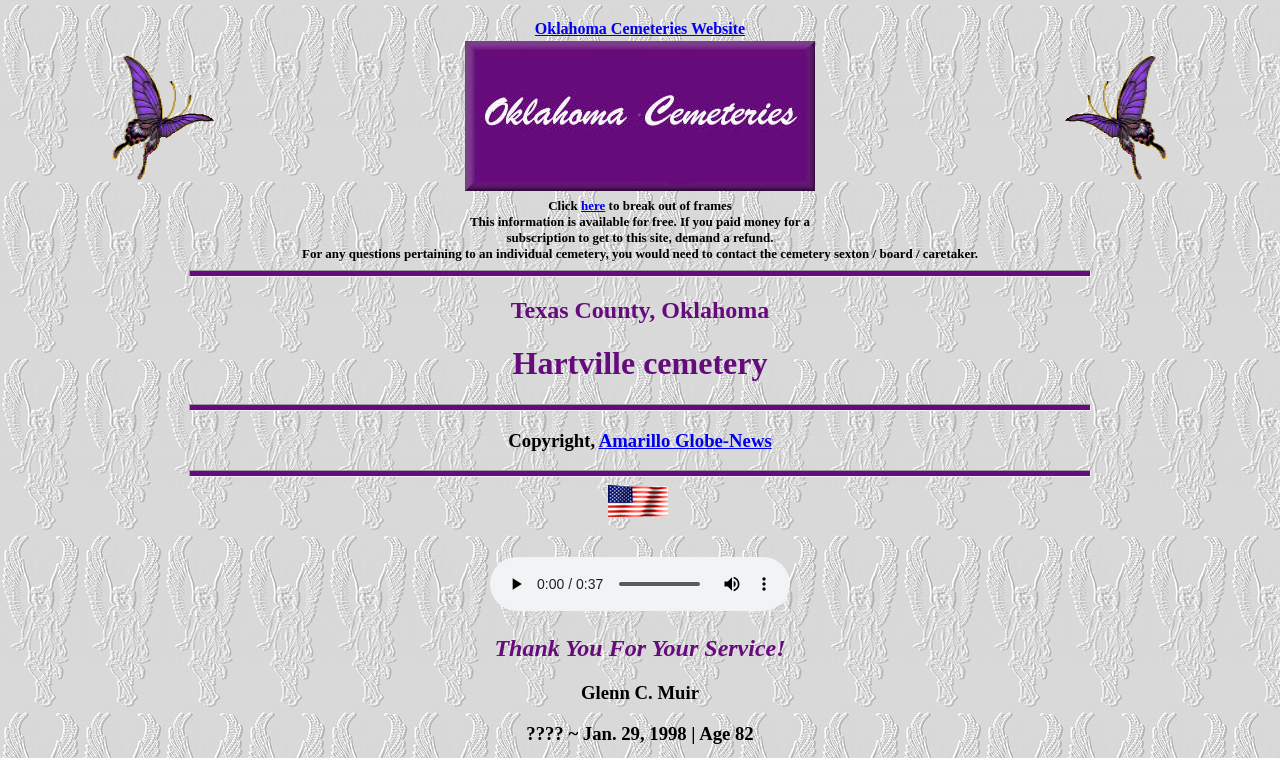What is the age of Glenn C. Muir when he passed away?
Using the image as a reference, answer the question with a short word or phrase.

82